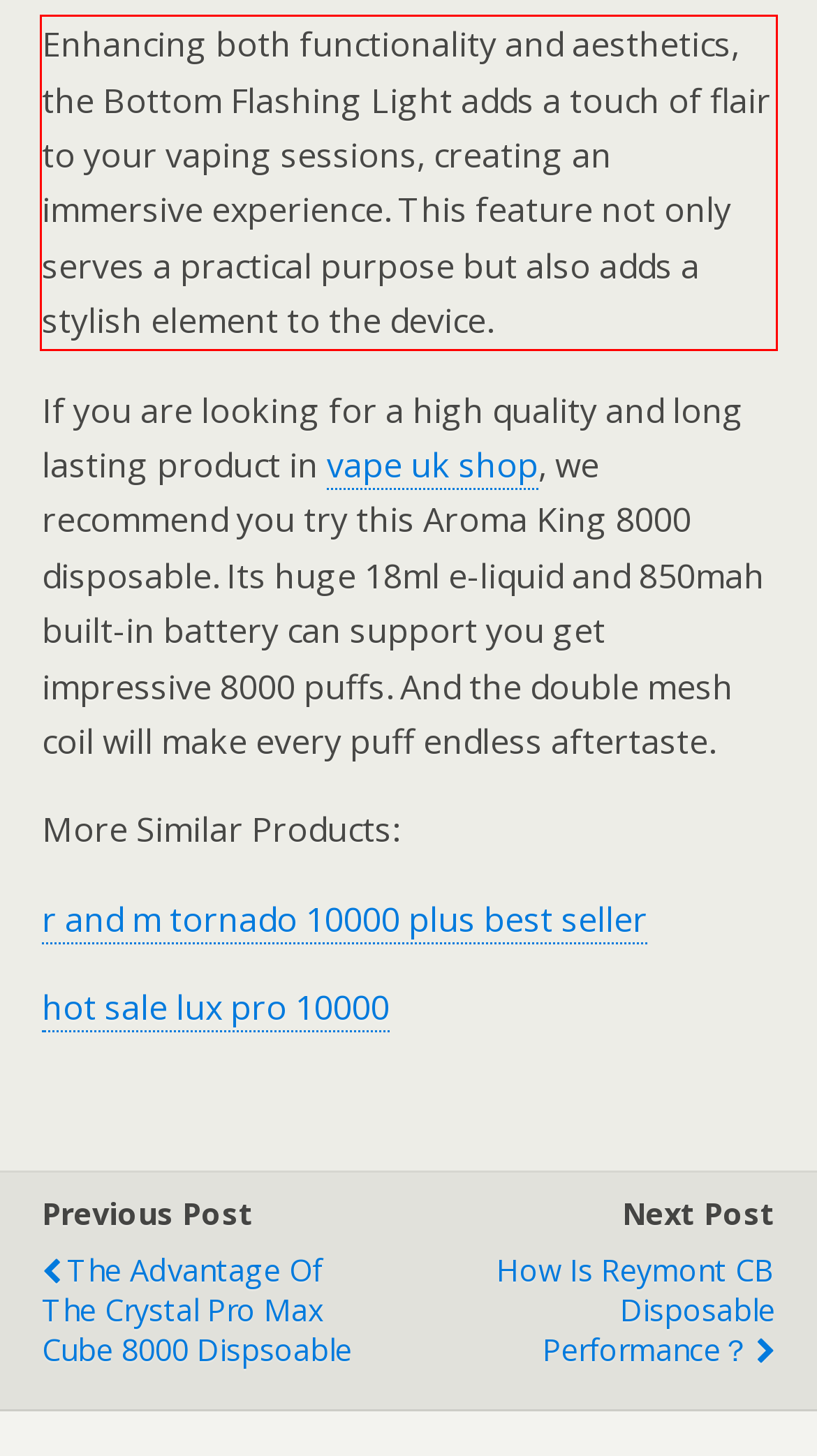From the screenshot of the webpage, locate the red bounding box and extract the text contained within that area.

Enhancing both functionality and aesthetics, the Bottom Flashing Light adds a touch of flair to your vaping sessions, creating an immersive experience. This feature not only serves a practical purpose but also adds a stylish element to the device.